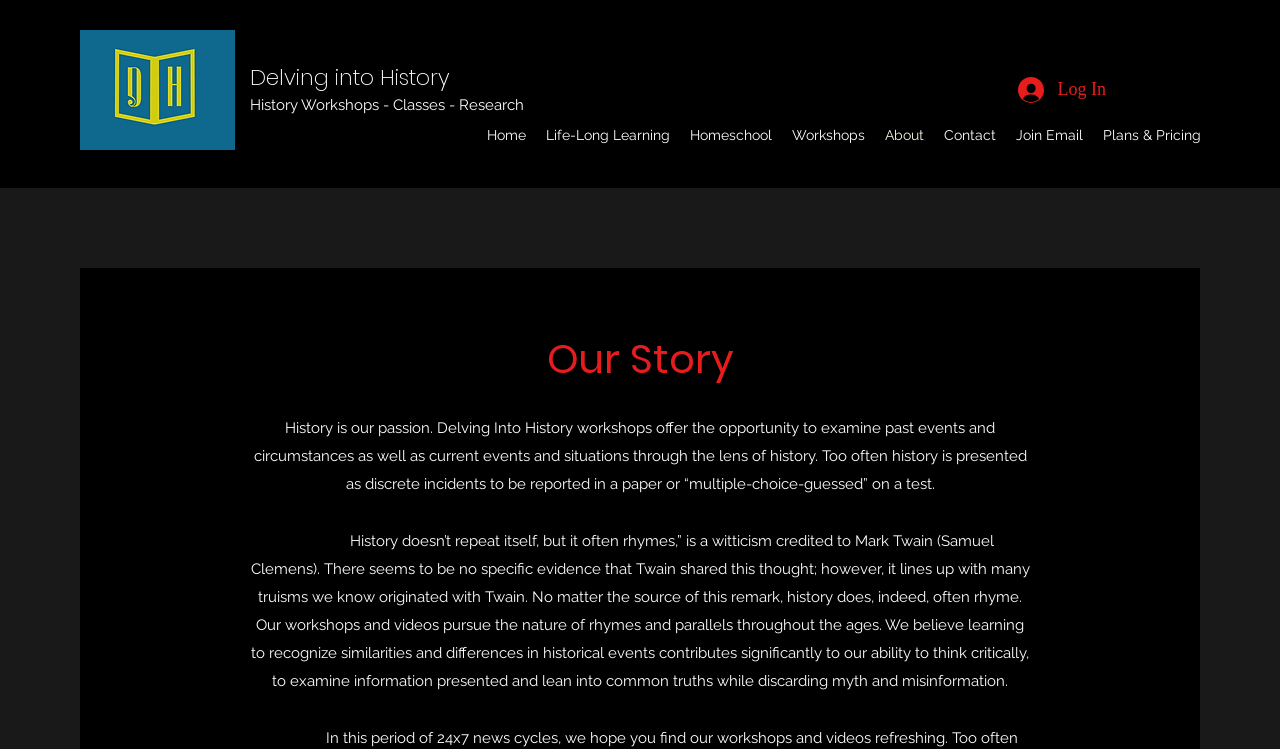How many navigation links are available?
We need a detailed and meticulous answer to the question.

The navigation links can be found in the navigation element with the text 'Site'. There are 8 links available, namely 'Home', 'Life-Long Learning', 'Homeschool', 'Workshops', 'About', 'Contact', 'Join Email', and 'Plans & Pricing'.